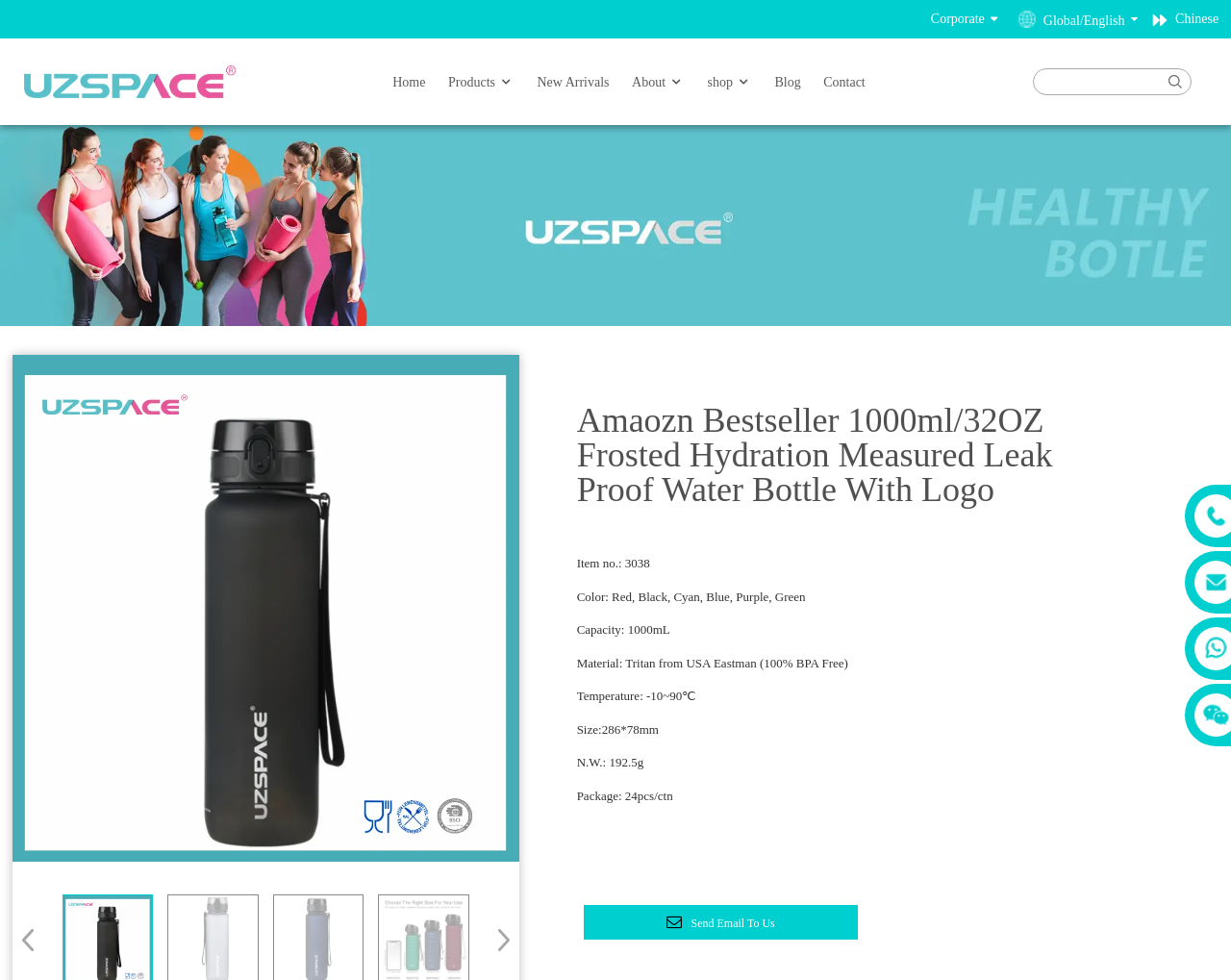Please identify the bounding box coordinates of the clickable area that will fulfill the following instruction: "View the product details". The coordinates should be in the format of four float numbers between 0 and 1, i.e., [left, top, right, bottom].

[0.01, 0.362, 0.422, 0.879]